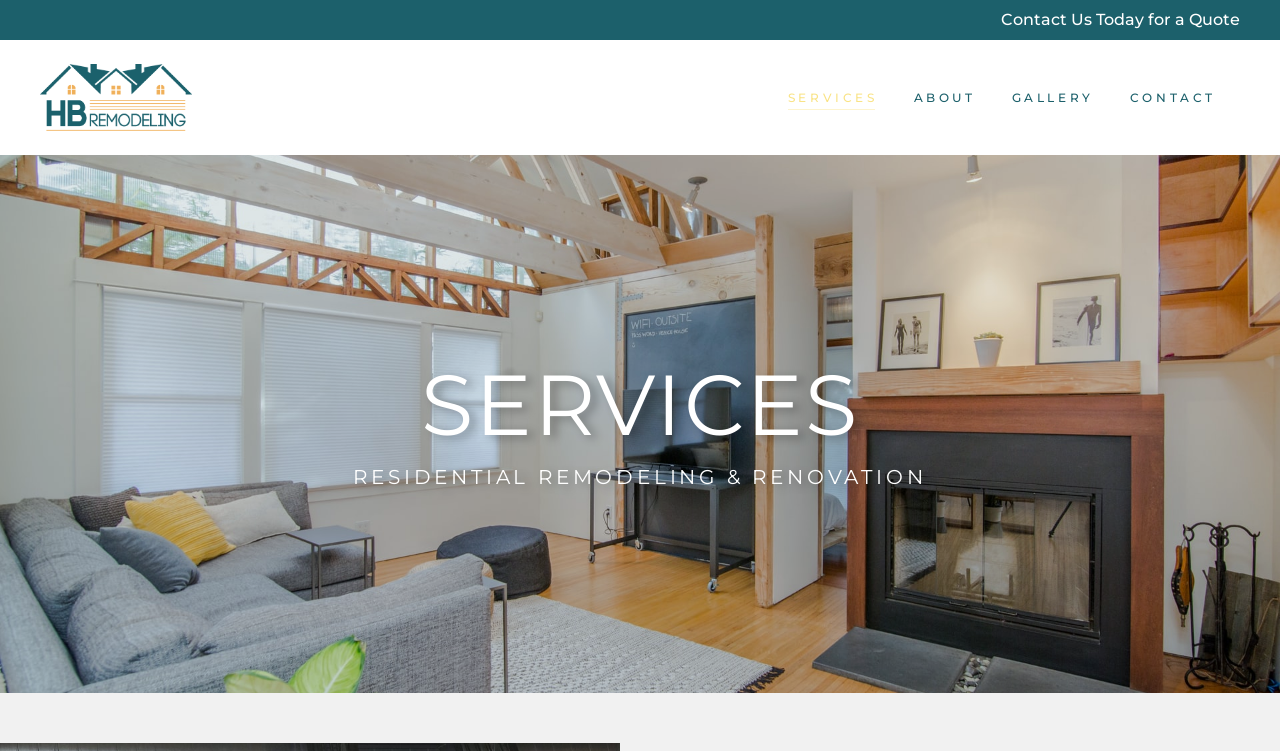How many main navigation links are there?
Refer to the screenshot and answer in one word or phrase.

4